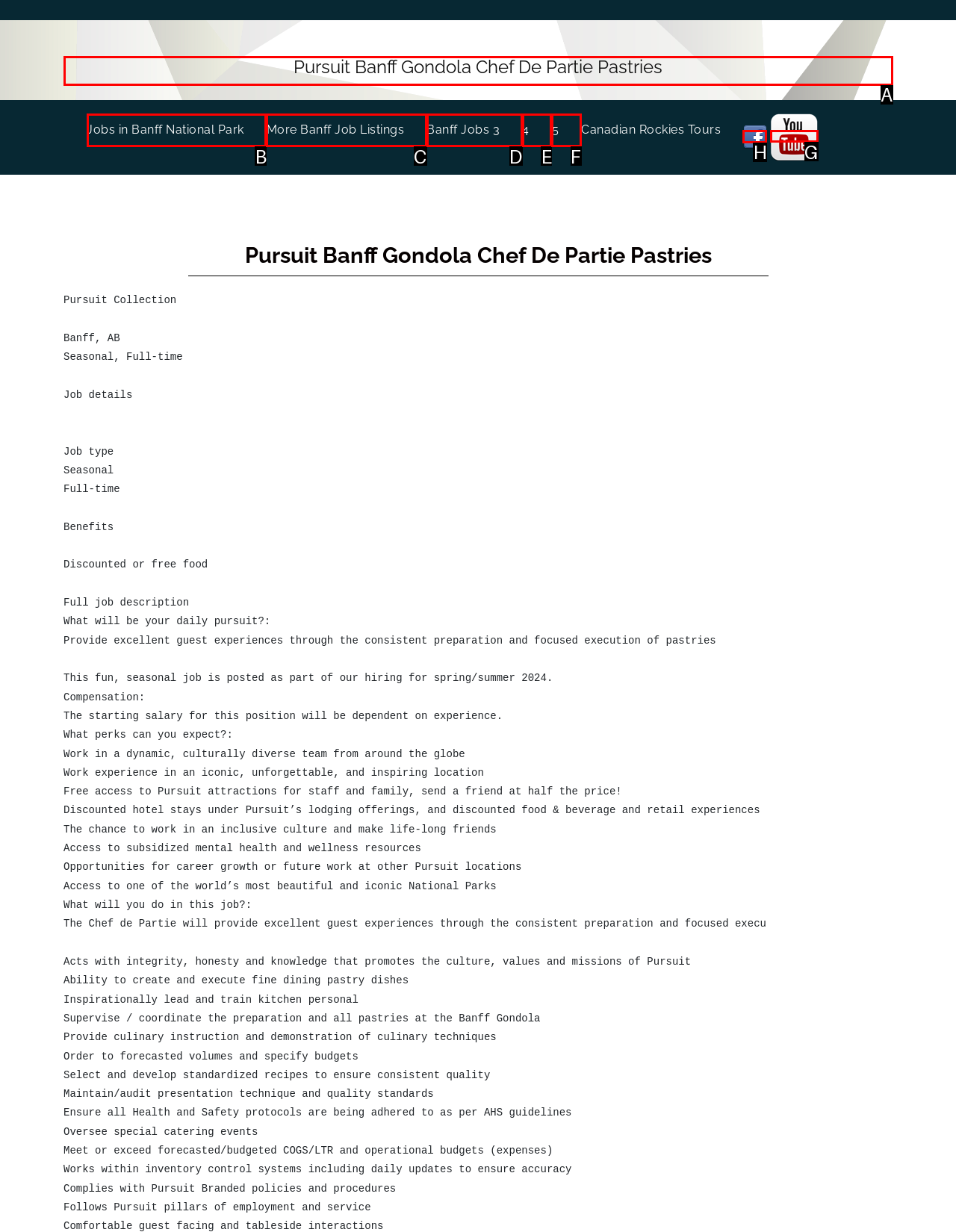Identify the correct HTML element to click for the task: Follow Tour Canadian Rockies on Facebook. Provide the letter of your choice.

H